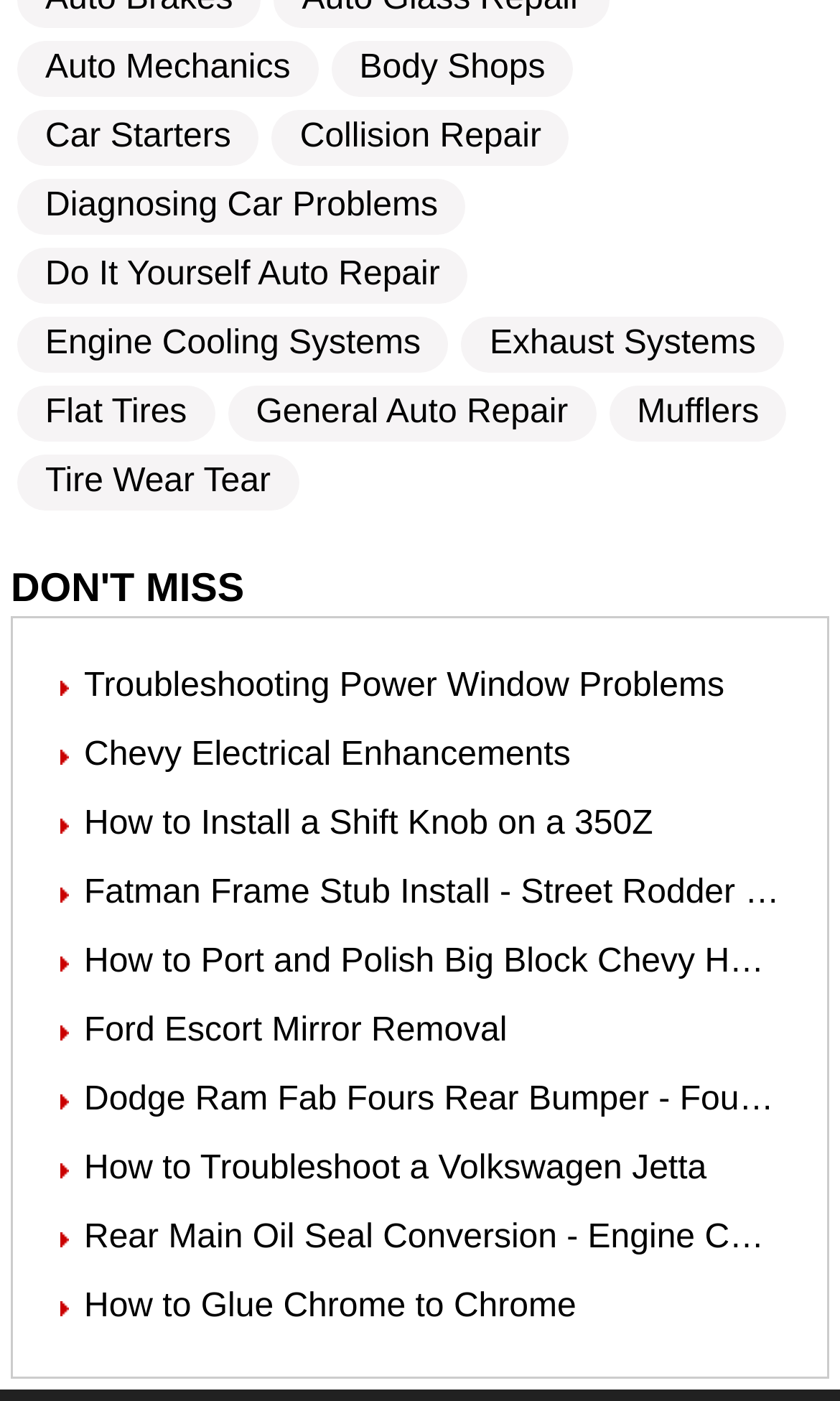Point out the bounding box coordinates of the section to click in order to follow this instruction: "Explore How to Port and Polish Big Block Chevy Heads".

[0.1, 0.673, 0.957, 0.699]